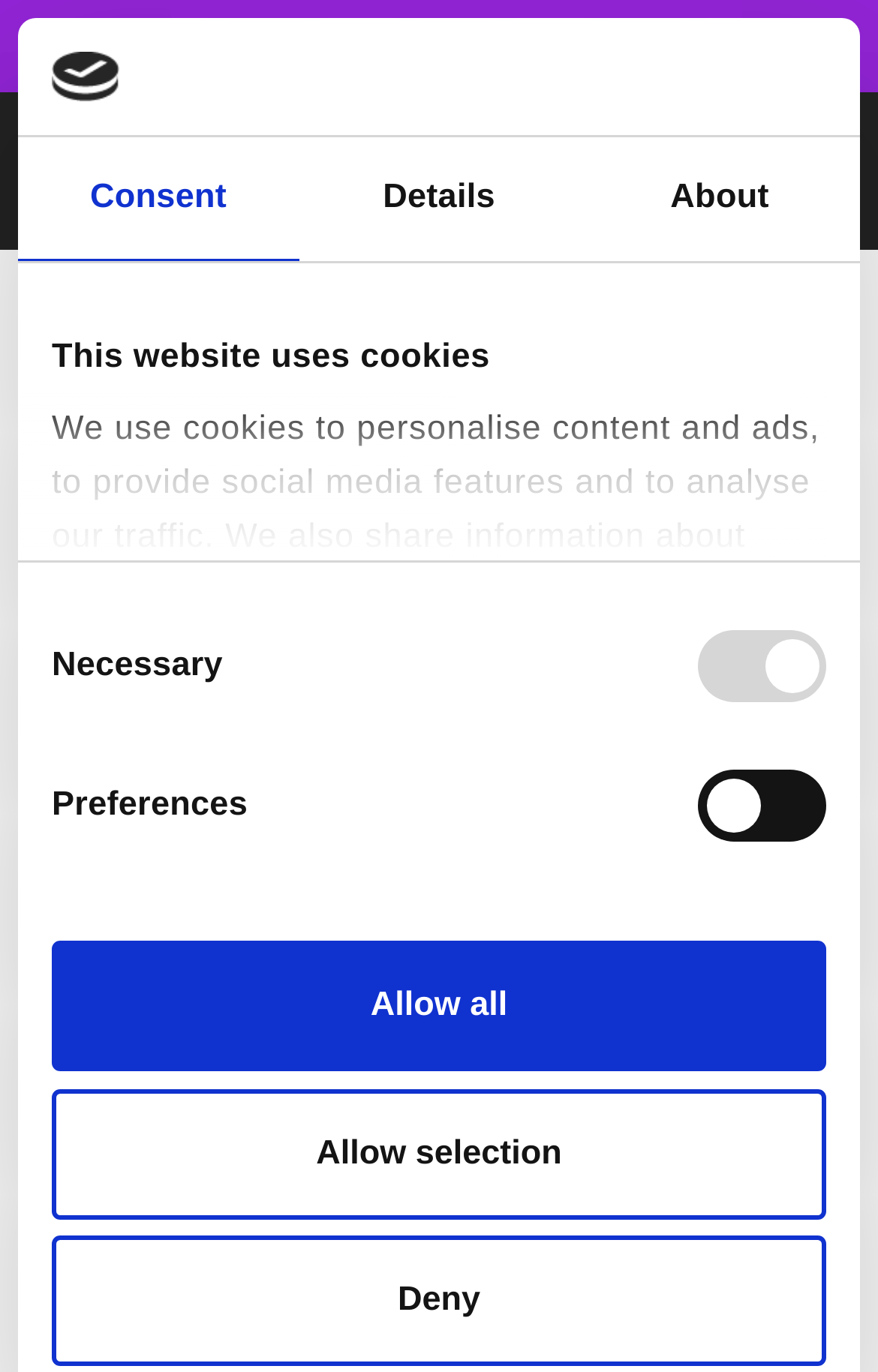Using the description: "Deny", determine the UI element's bounding box coordinates. Ensure the coordinates are in the format of four float numbers between 0 and 1, i.e., [left, top, right, bottom].

[0.059, 0.9, 0.941, 0.996]